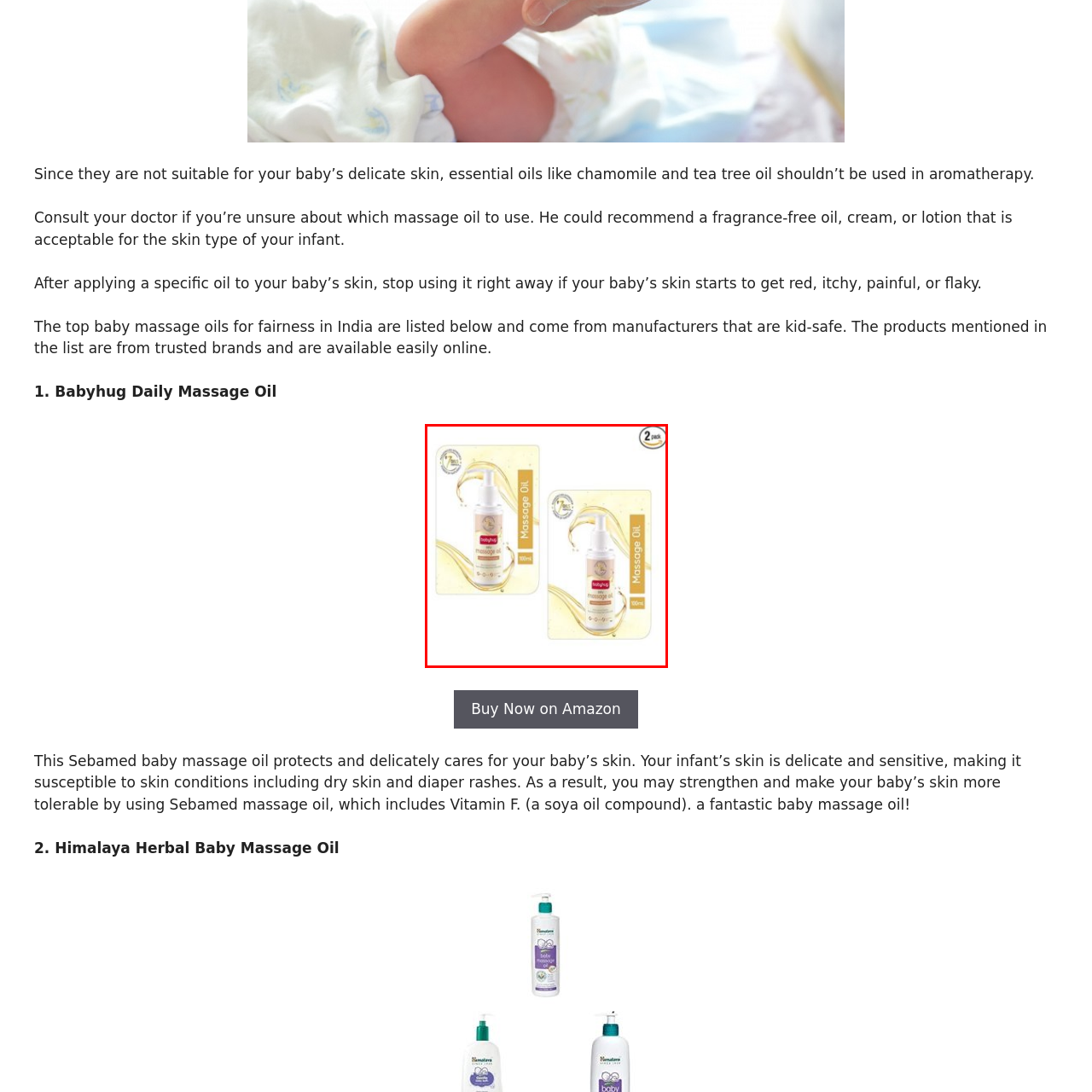How many containers are in the packaging?
Please review the image inside the red bounding box and answer using a single word or phrase.

Two